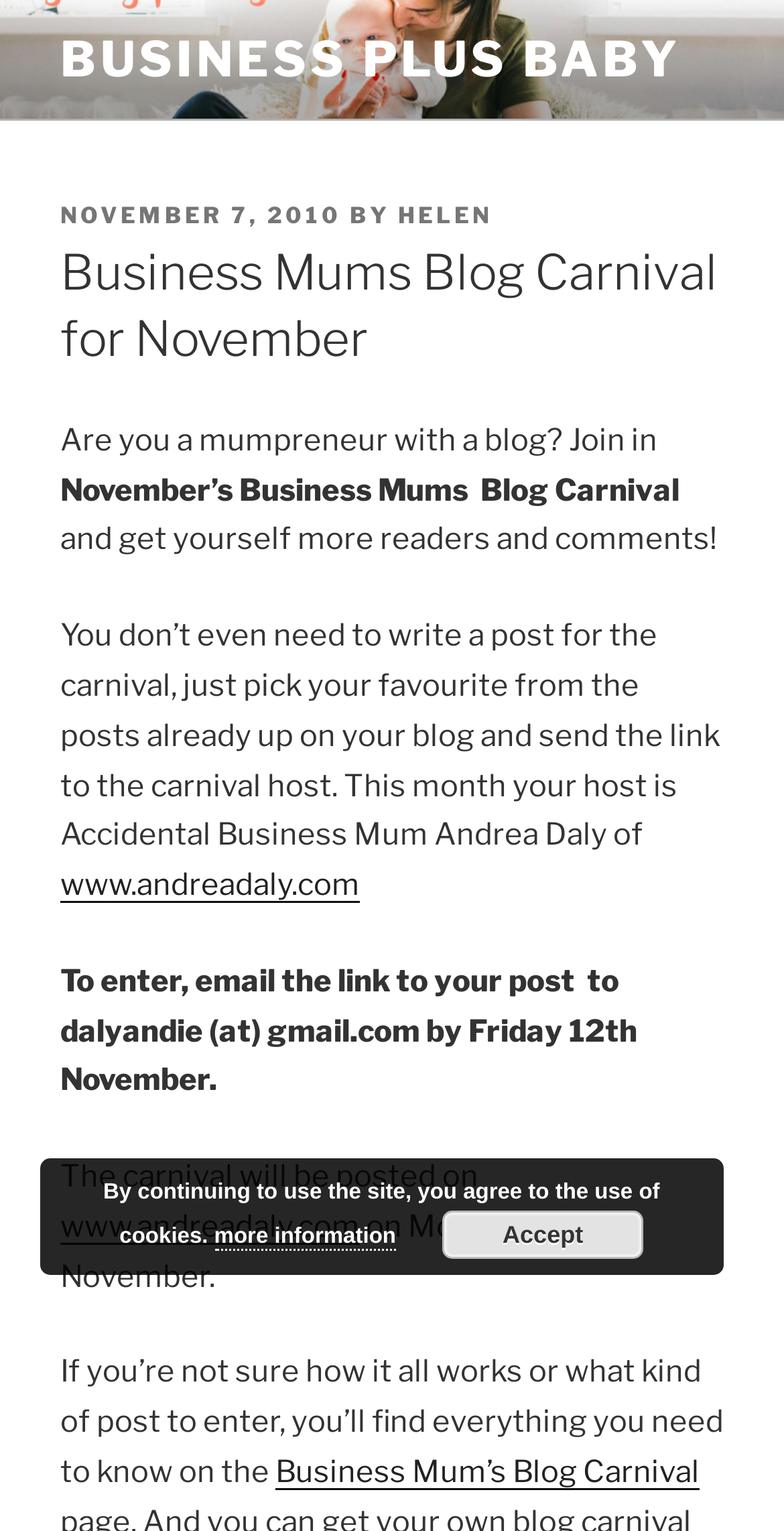Identify the bounding box coordinates of the clickable region to carry out the given instruction: "Click on 'Where To Stay'".

None